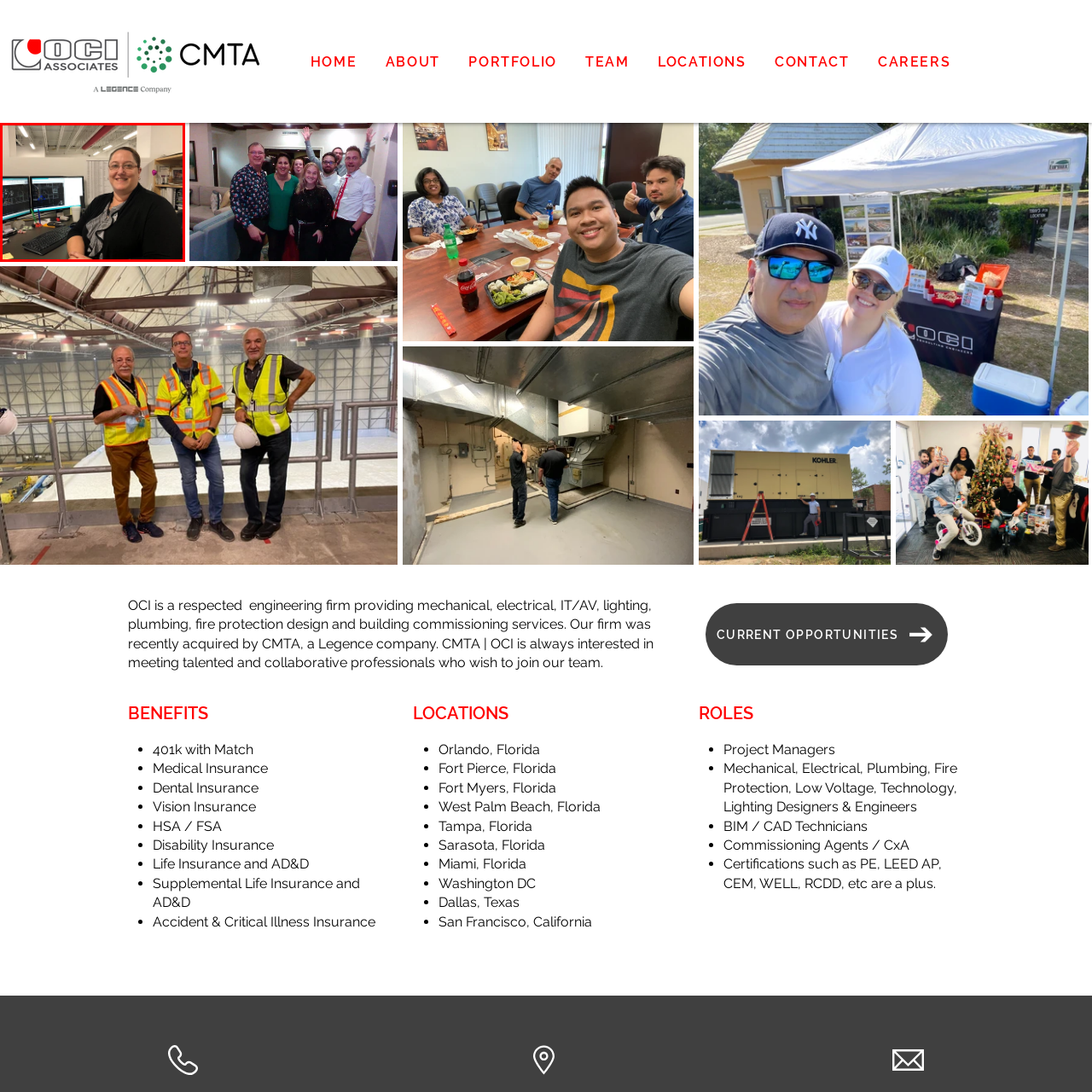How many computer monitors are behind Genaine Bailey?
Carefully examine the content inside the red bounding box and give a detailed response based on what you observe.

The image shows two computer monitors displaying technical drawings or plans behind Genaine Bailey, which indicates that there are two monitors present in the workspace.